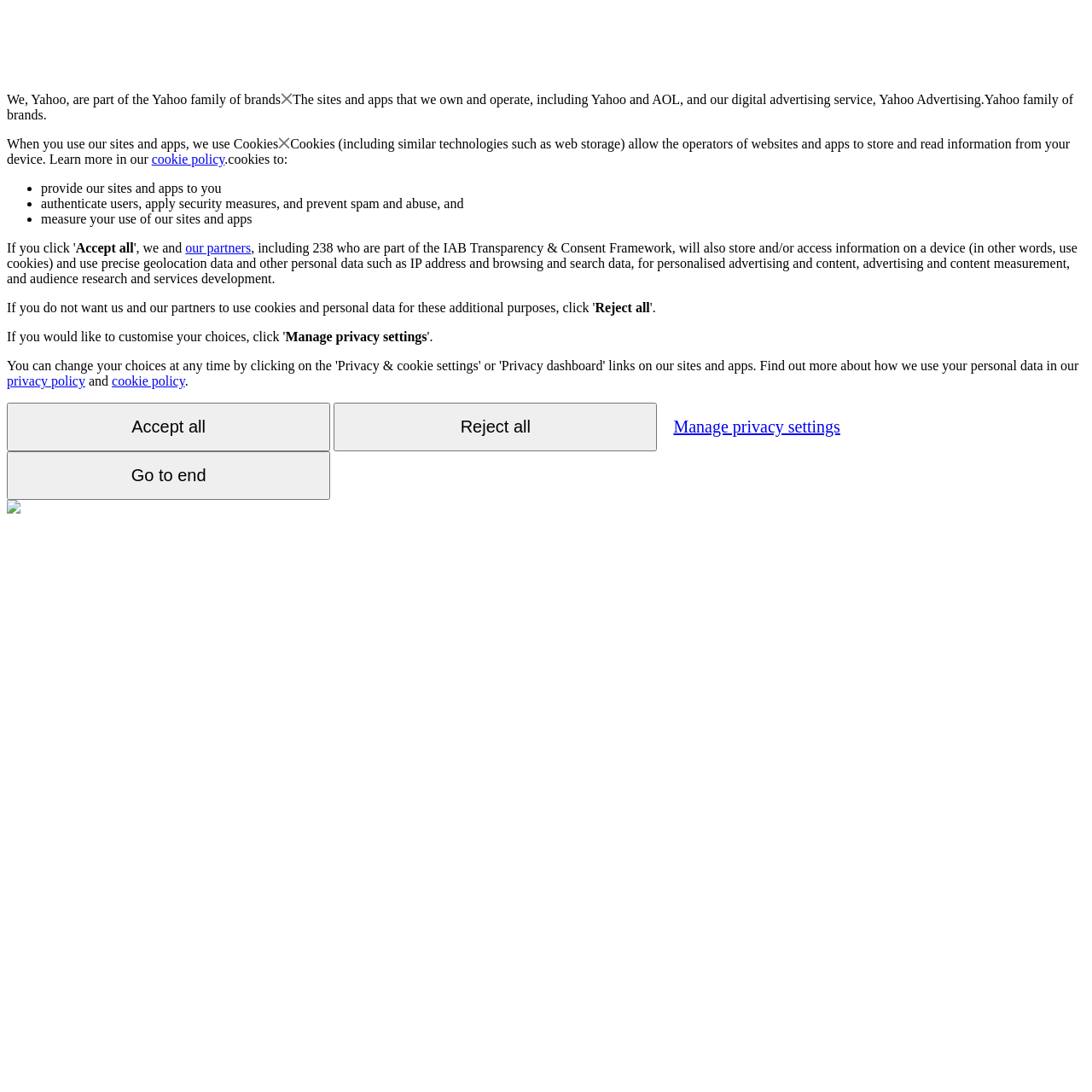How many buttons are there on the webpage?
Look at the screenshot and respond with a single word or phrase.

5